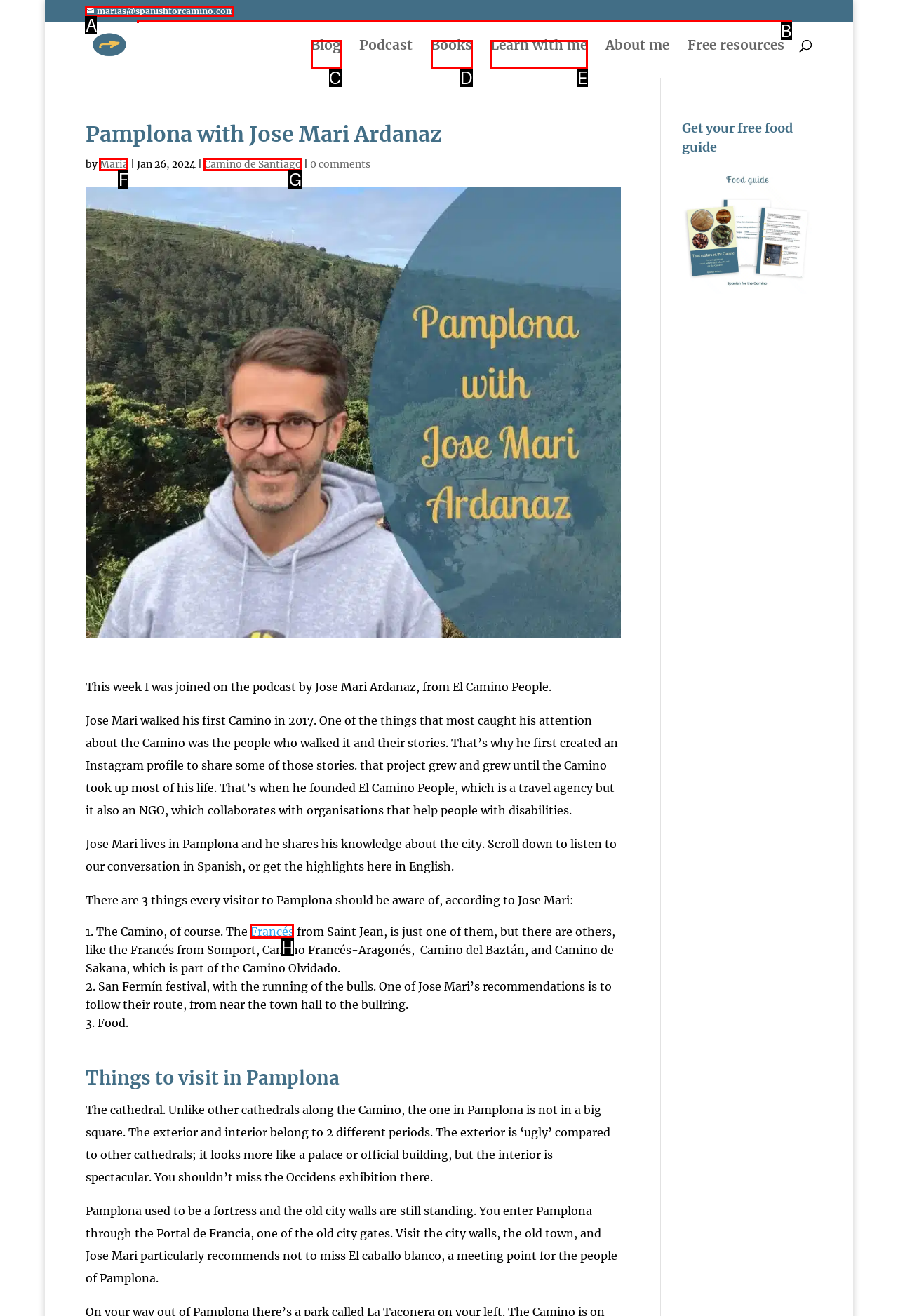From the description: Learn with me, identify the option that best matches and reply with the letter of that option directly.

E